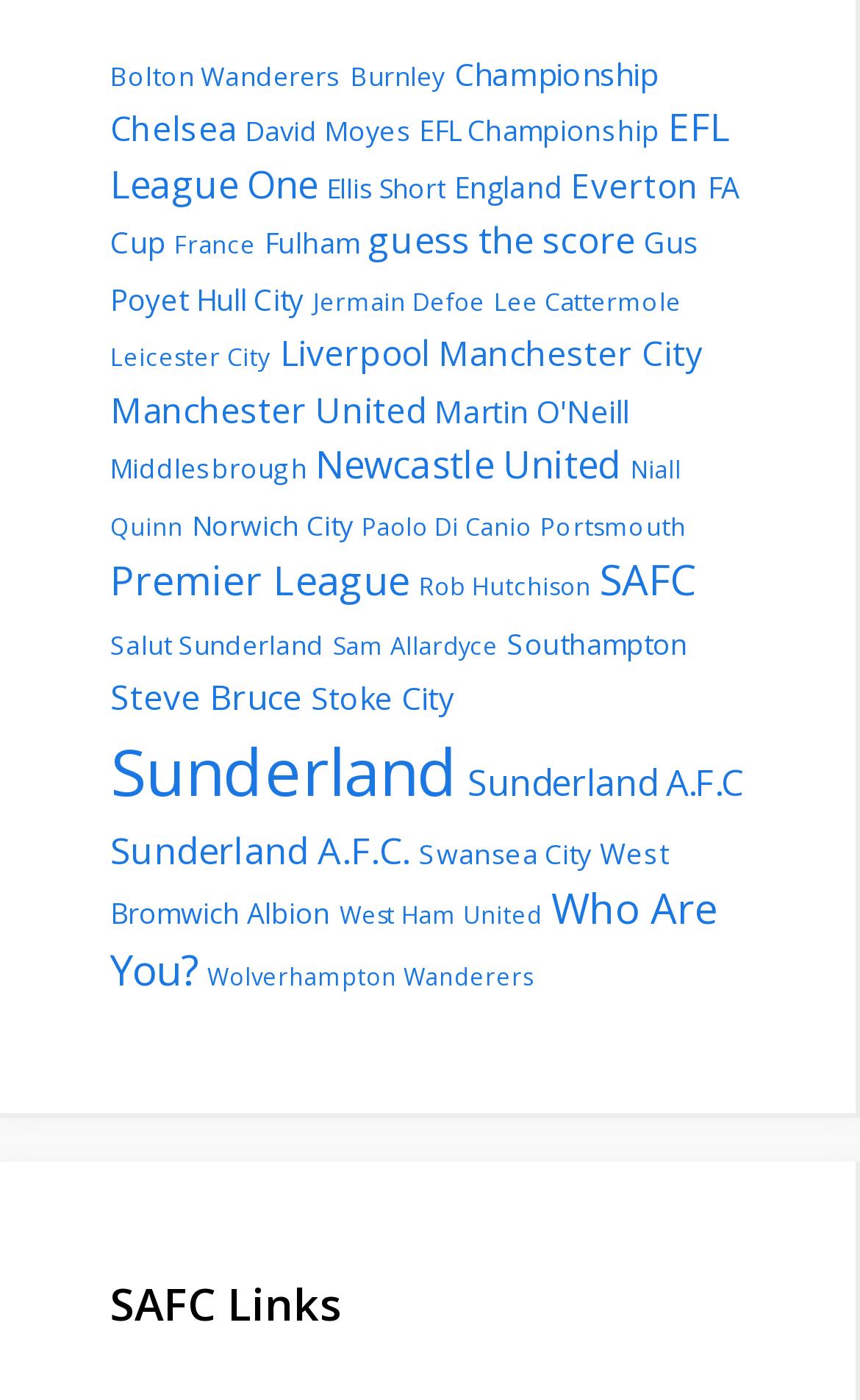Reply to the question below using a single word or brief phrase:
How many items are related to Chelsea?

179